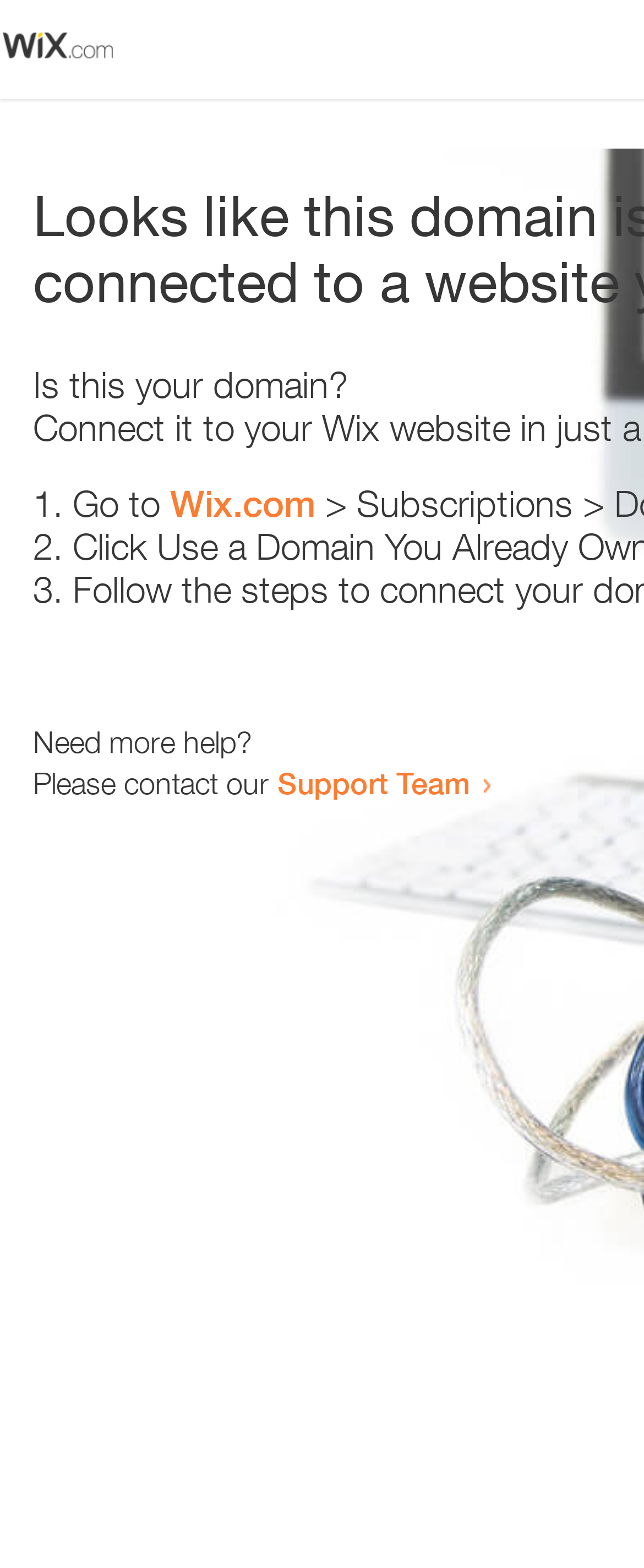Provide a brief response to the question below using a single word or phrase: 
Is the webpage related to domain management?

Yes